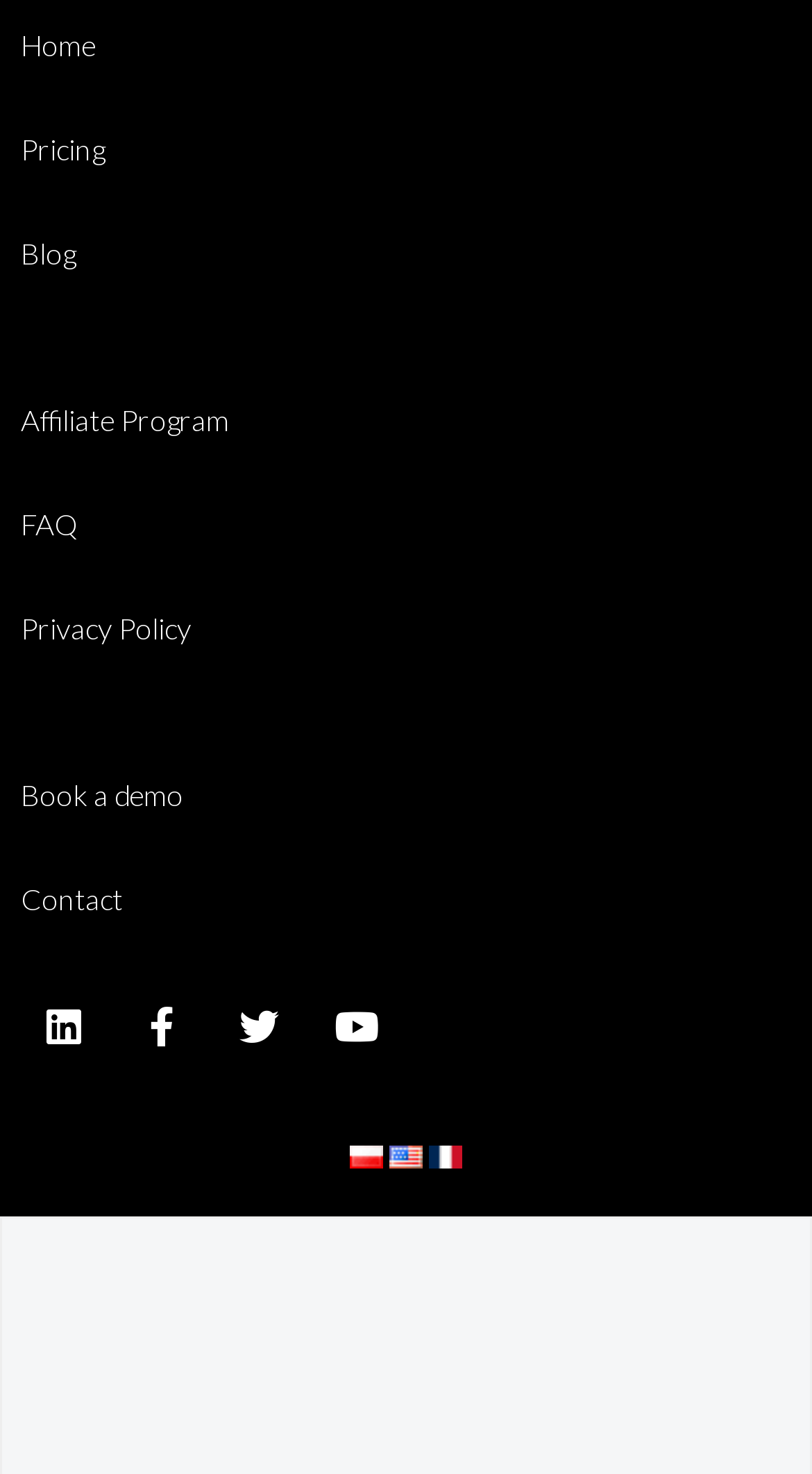Please determine the bounding box coordinates for the UI element described here. Use the format (top-left x, top-left y, bottom-right x, bottom-right y) with values bounded between 0 and 1: Blog

[0.026, 0.16, 0.092, 0.184]